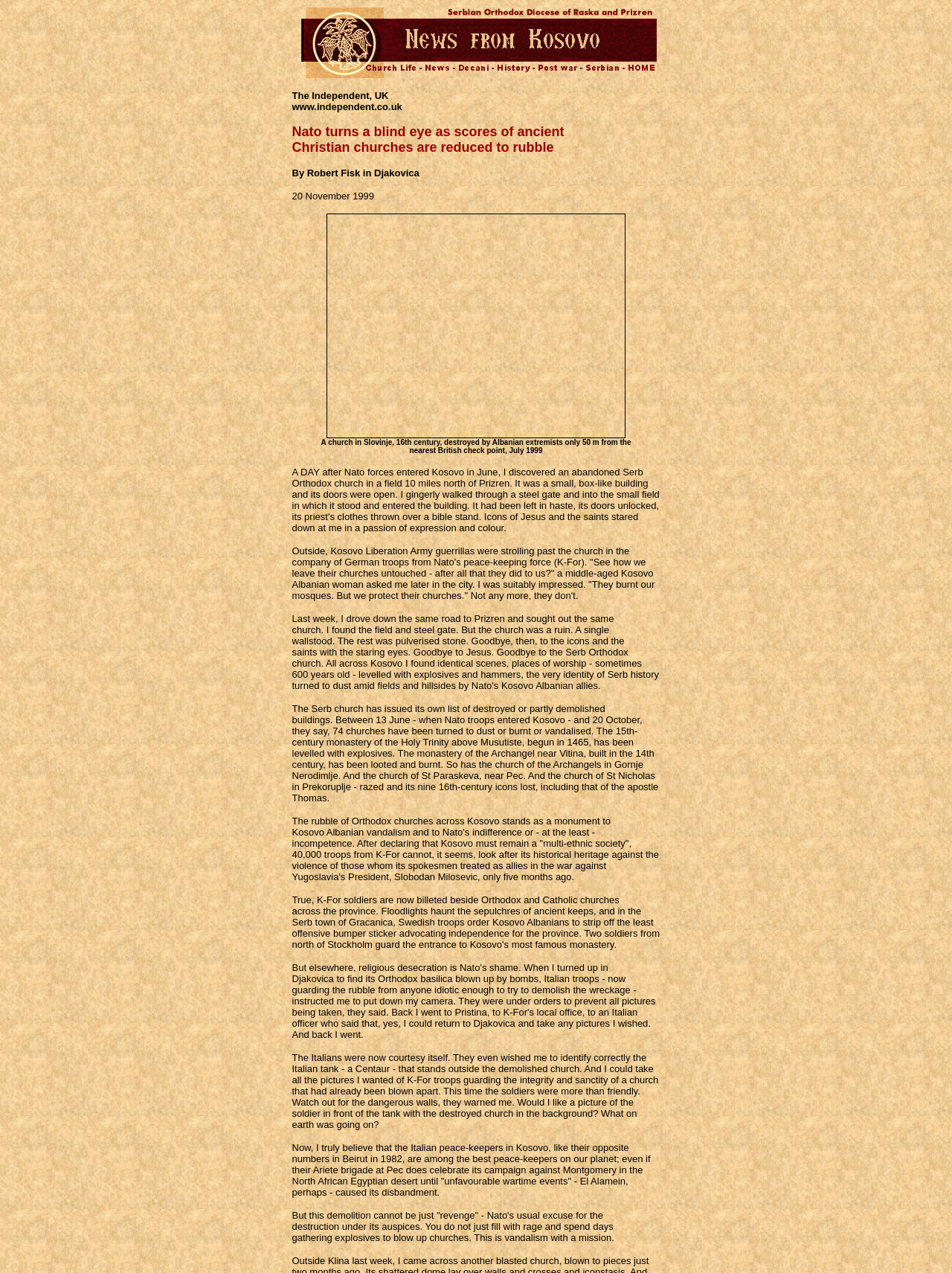What is the topic of the article?
Based on the image, please offer an in-depth response to the question.

I determined the answer by reading the StaticText elements that contain the article's content, which describe the destruction of Christian churches in Kosovo.